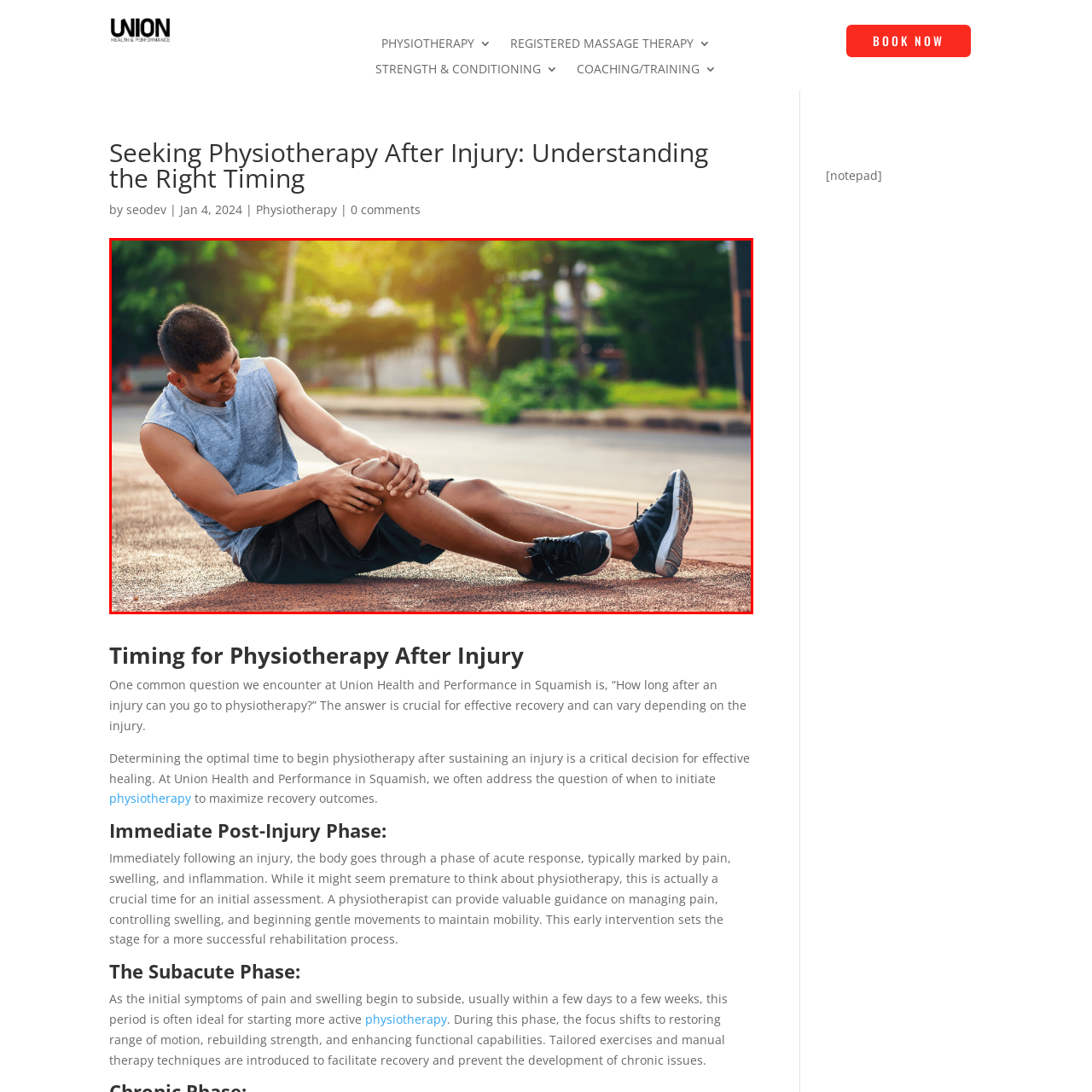Look closely at the section within the red border and give a one-word or brief phrase response to this question: 
What is the man holding in his hand?

His knee